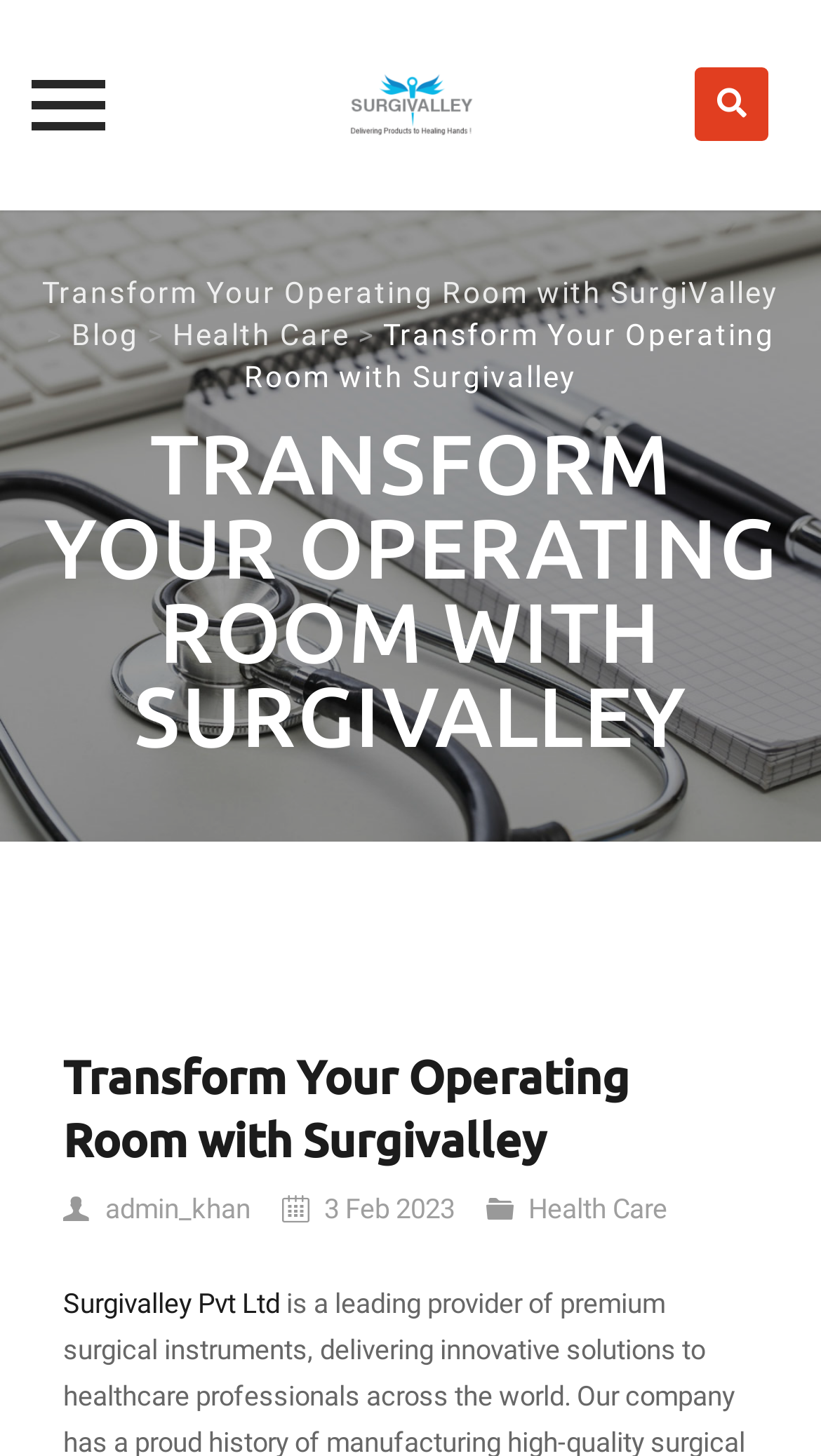Generate the text of the webpage's primary heading.

TRANSFORM YOUR OPERATING ROOM WITH SURGIVALLEY